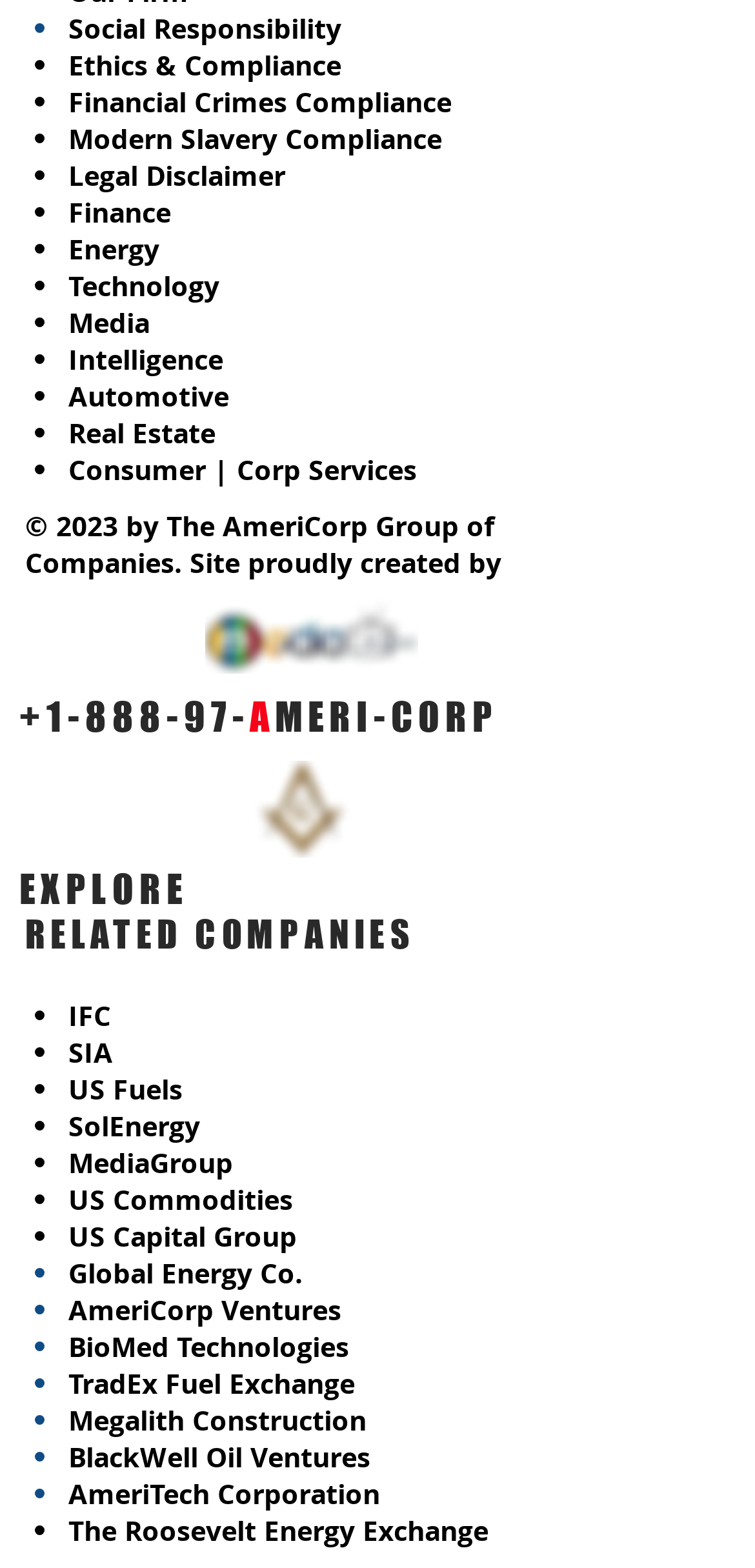Pinpoint the bounding box coordinates of the area that should be clicked to complete the following instruction: "Contact using the phone number". The coordinates must be given as four float numbers between 0 and 1, i.e., [left, top, right, bottom].

[0.026, 0.442, 0.795, 0.473]